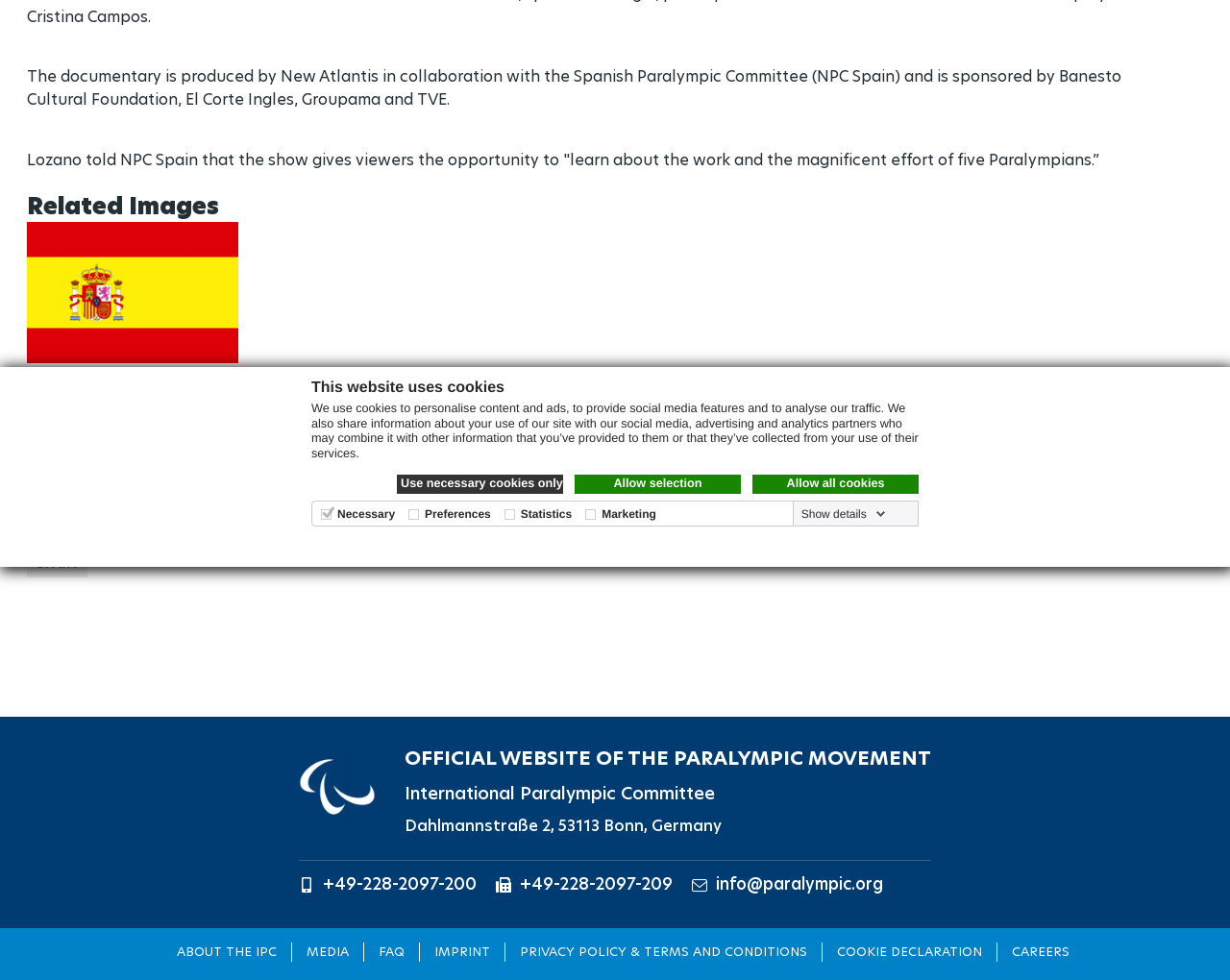Find the bounding box coordinates for the HTML element specified by: "title="Linkedin"".

[0.457, 0.467, 0.48, 0.497]